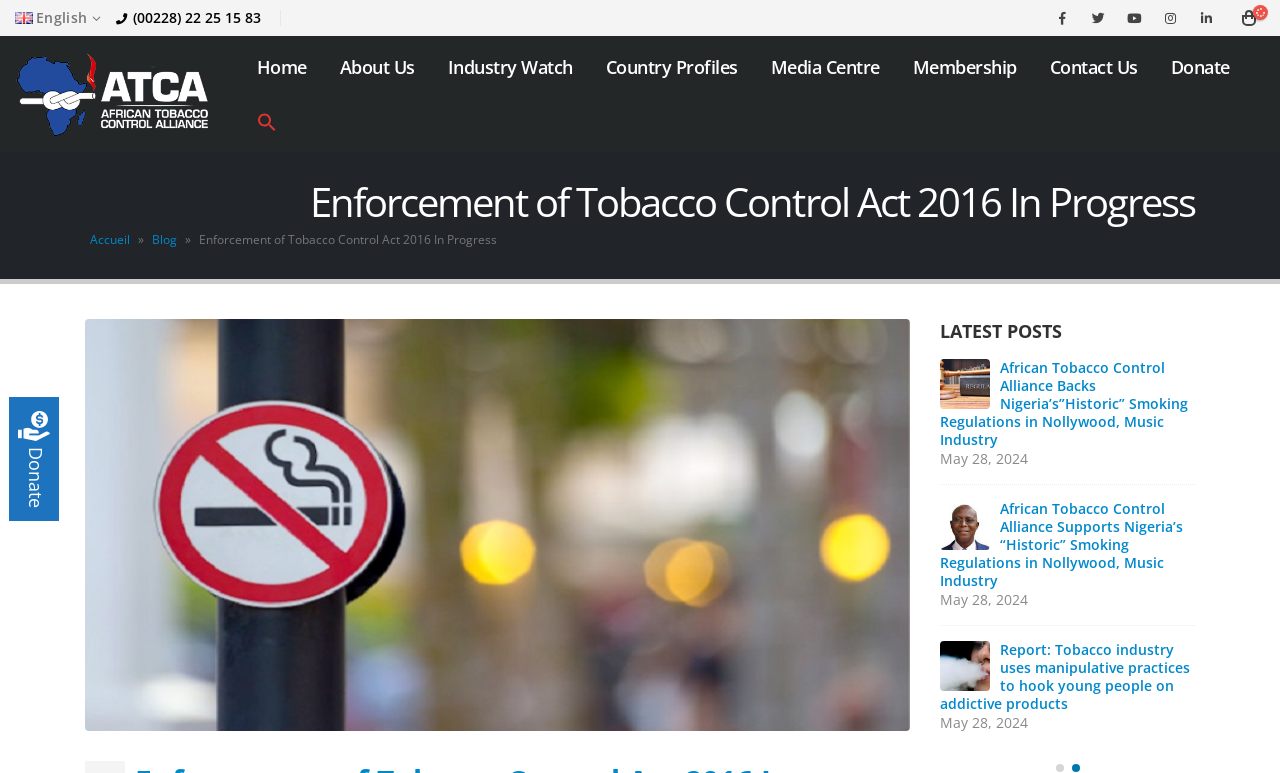Please identify the bounding box coordinates of the region to click in order to complete the task: "click the English language link". The coordinates must be four float numbers between 0 and 1, specified as [left, top, right, bottom].

[0.012, 0.006, 0.083, 0.04]